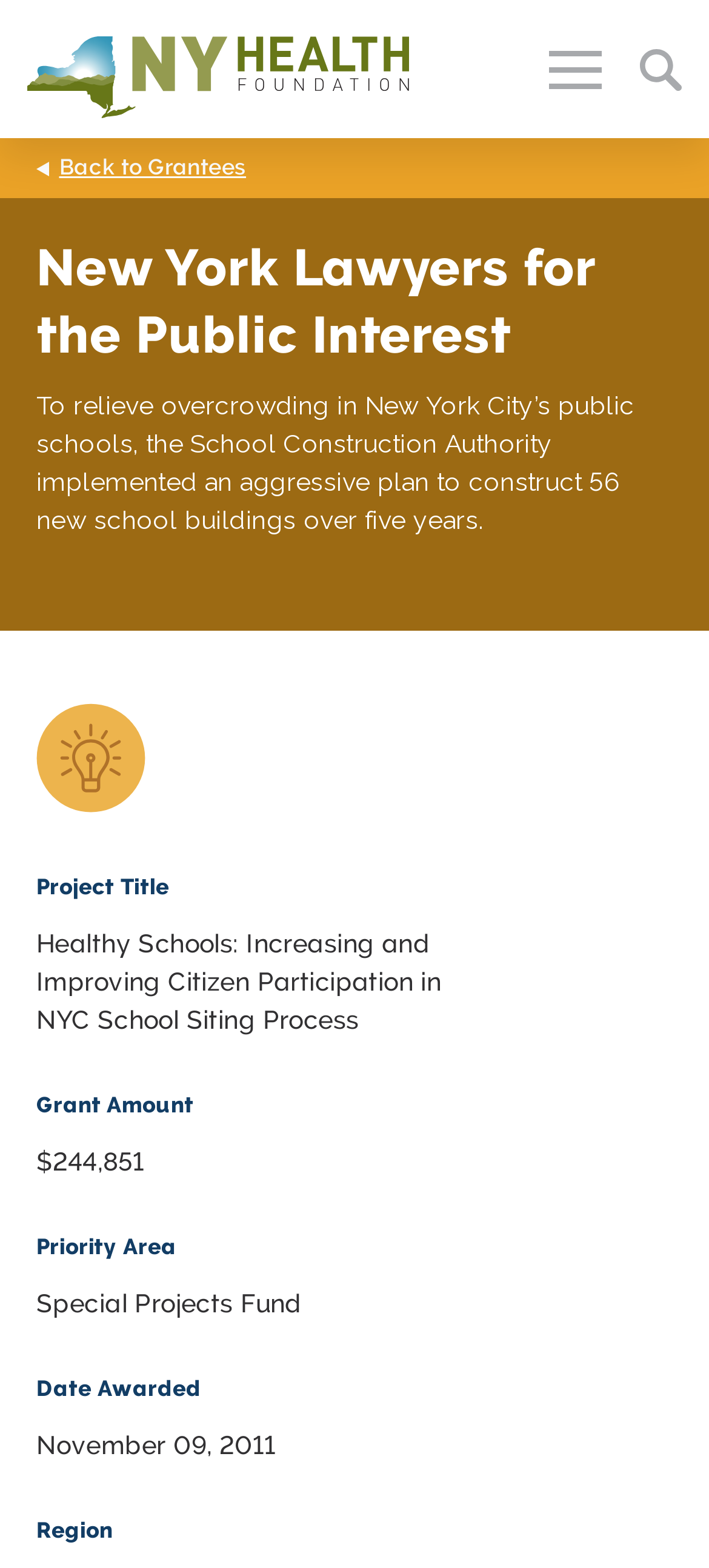Locate the bounding box coordinates of the element's region that should be clicked to carry out the following instruction: "Explore resources for grantees". The coordinates need to be four float numbers between 0 and 1, i.e., [left, top, right, bottom].

[0.5, 0.087, 1.0, 0.159]